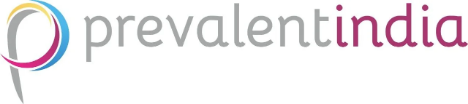Please provide a detailed answer to the question below based on the screenshot: 
What is the color of the stylized letter 'P' in the logo?

The logo incorporates a stylized letter 'P', creatively designed with vibrant colors including blue, gold, and pink, reflecting a modern and eye-catching aesthetic.